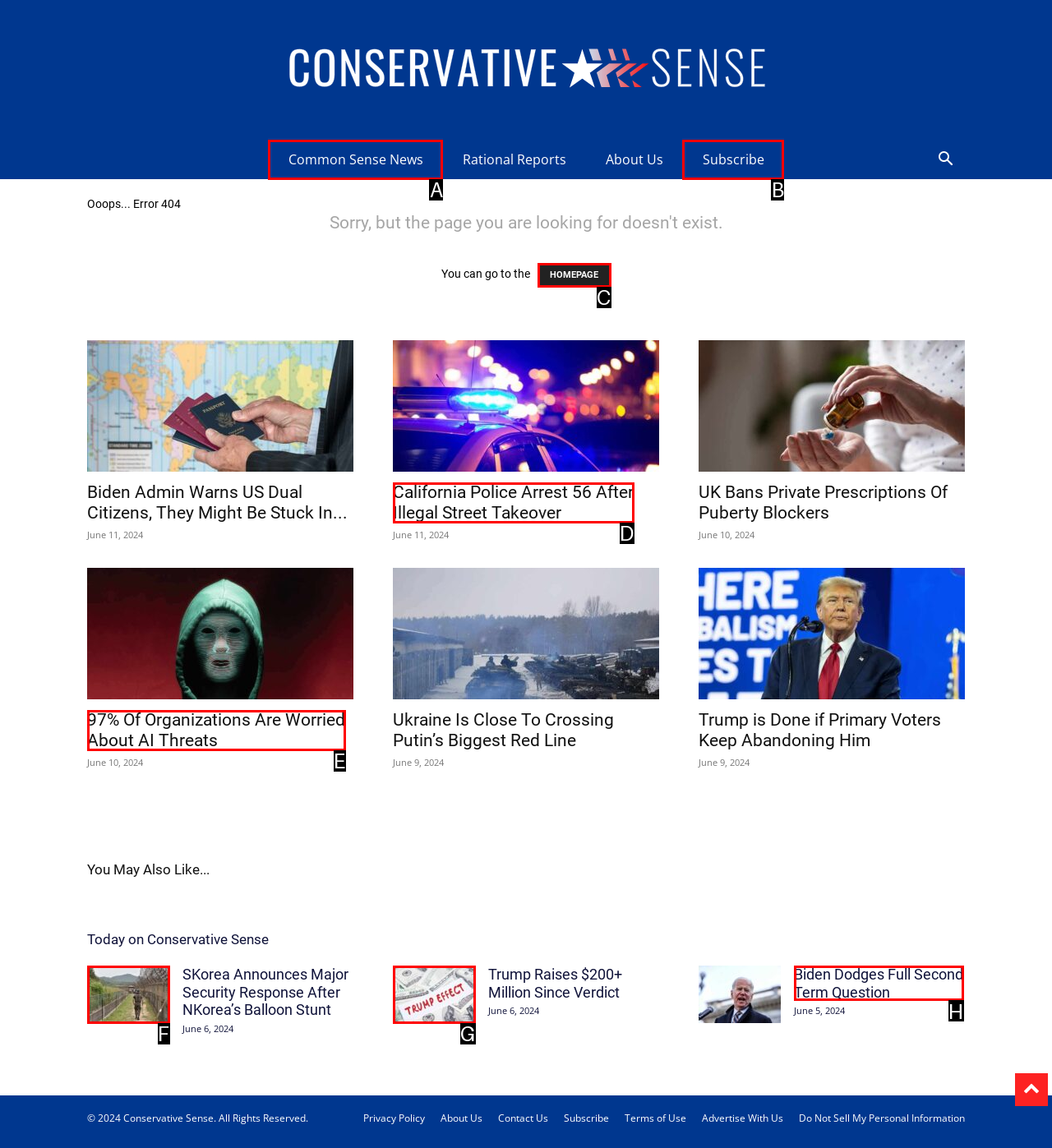Determine the HTML element that best matches this description: HOMEPAGE from the given choices. Respond with the corresponding letter.

C